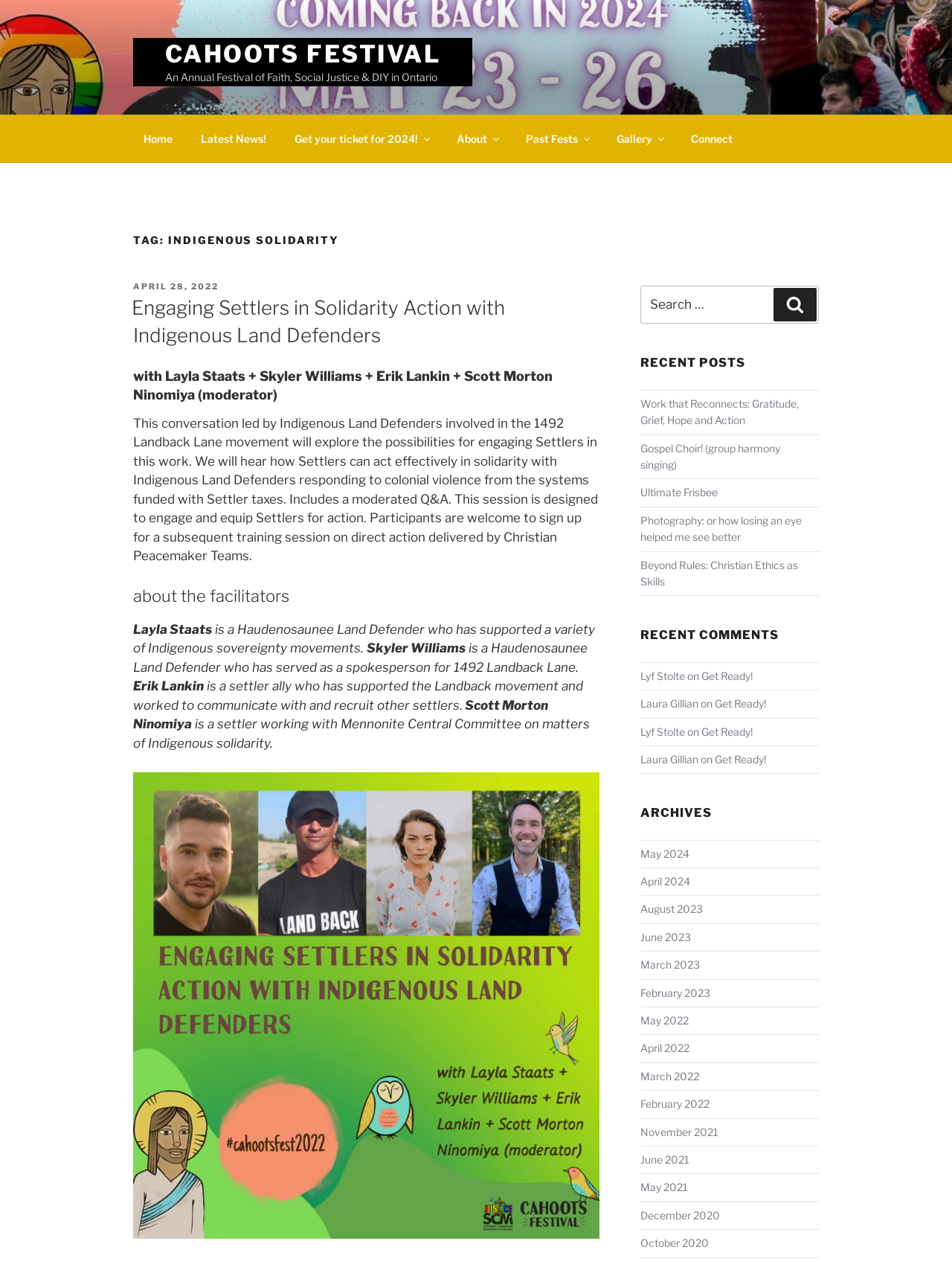Respond concisely with one word or phrase to the following query:
What is the purpose of the session designed for settlers?

To engage and equip settlers for action